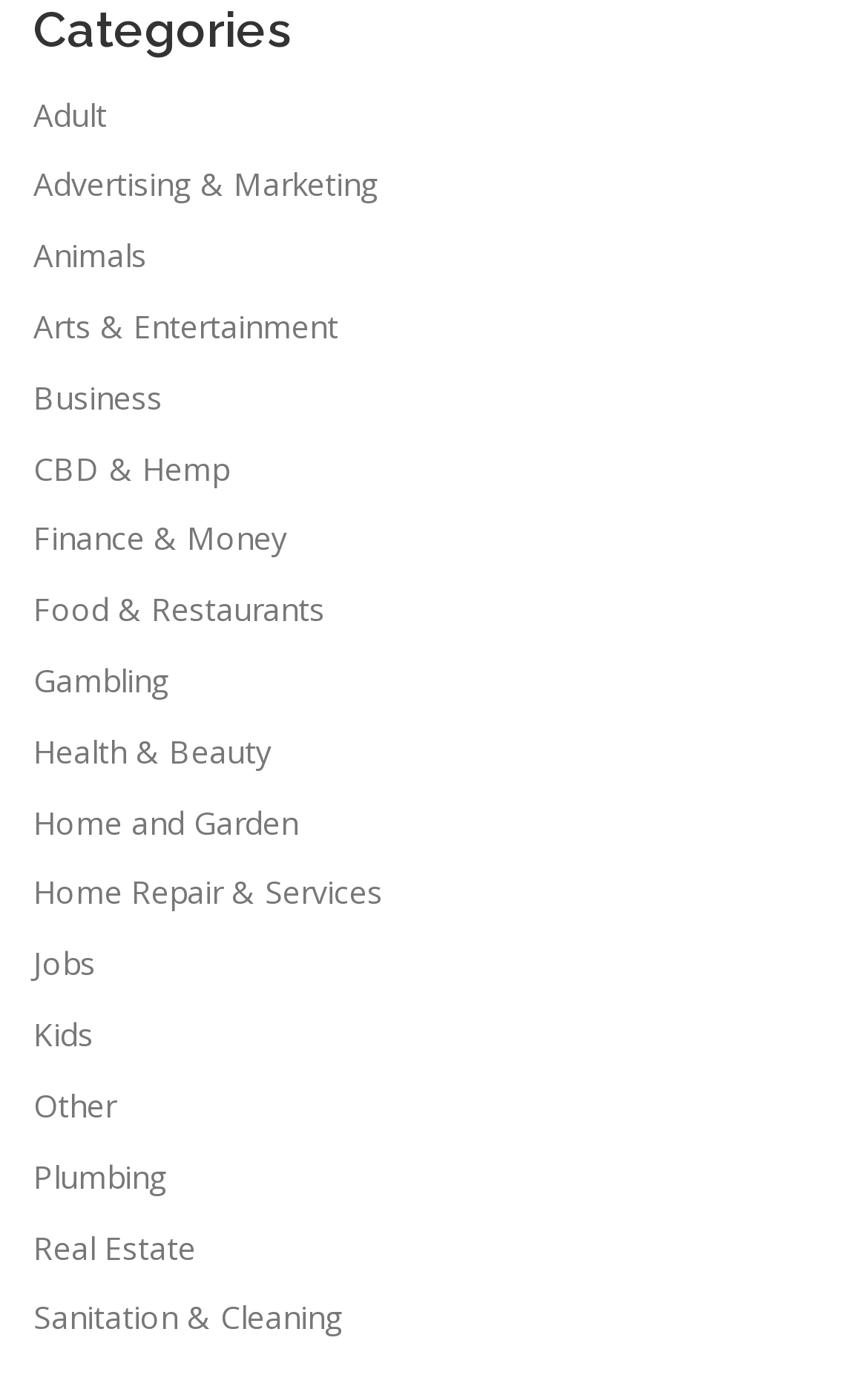Bounding box coordinates must be specified in the format (top-left x, top-left y, bottom-right x, bottom-right y). All values should be floating point numbers between 0 and 1. What are the bounding box coordinates of the UI element described as: Wishlist

None